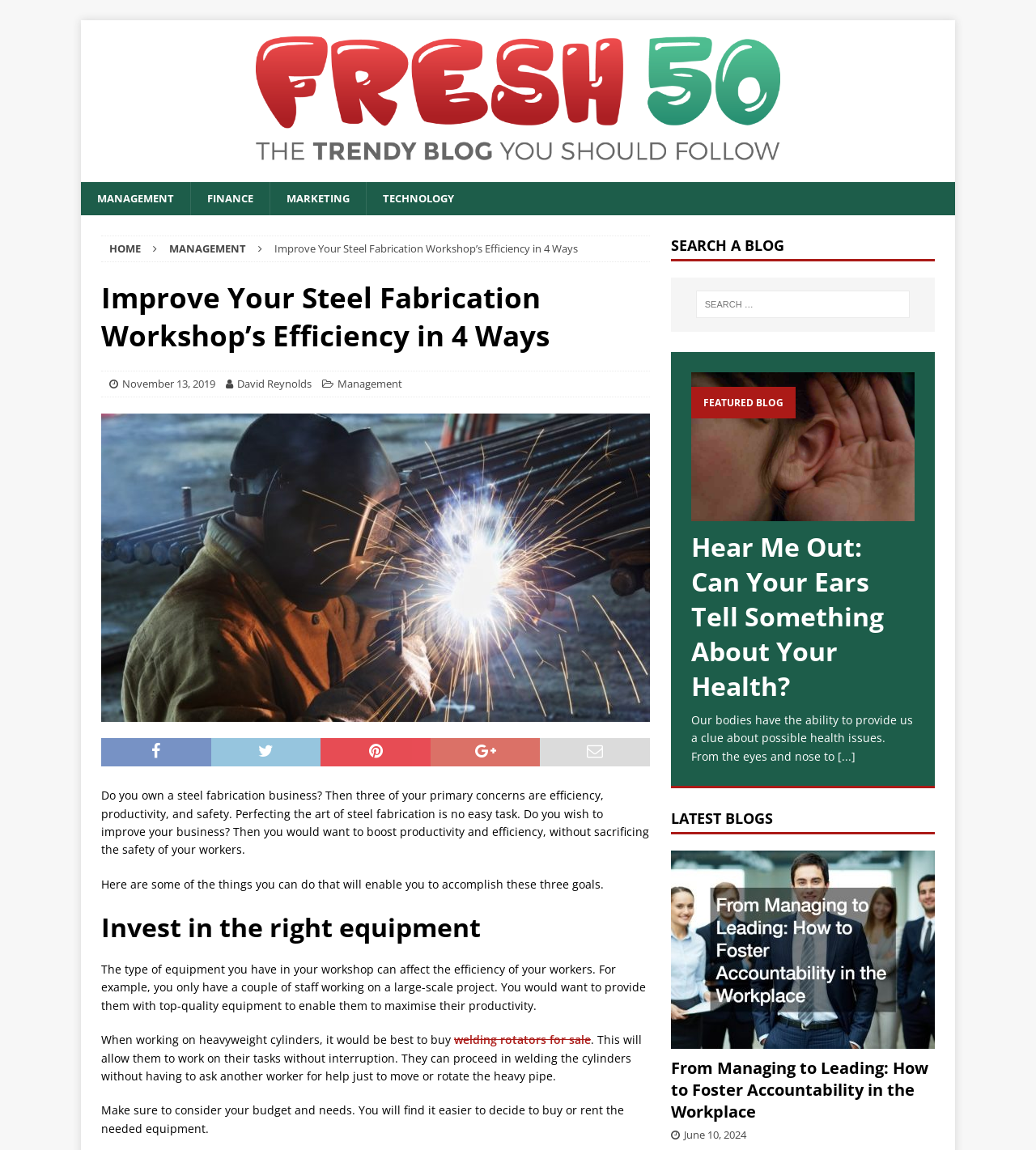What is the date of the latest blog post?
Analyze the screenshot and provide a detailed answer to the question.

The latest blog post on the webpage is dated June 10, 2024, indicating that the website is regularly updated with fresh content.